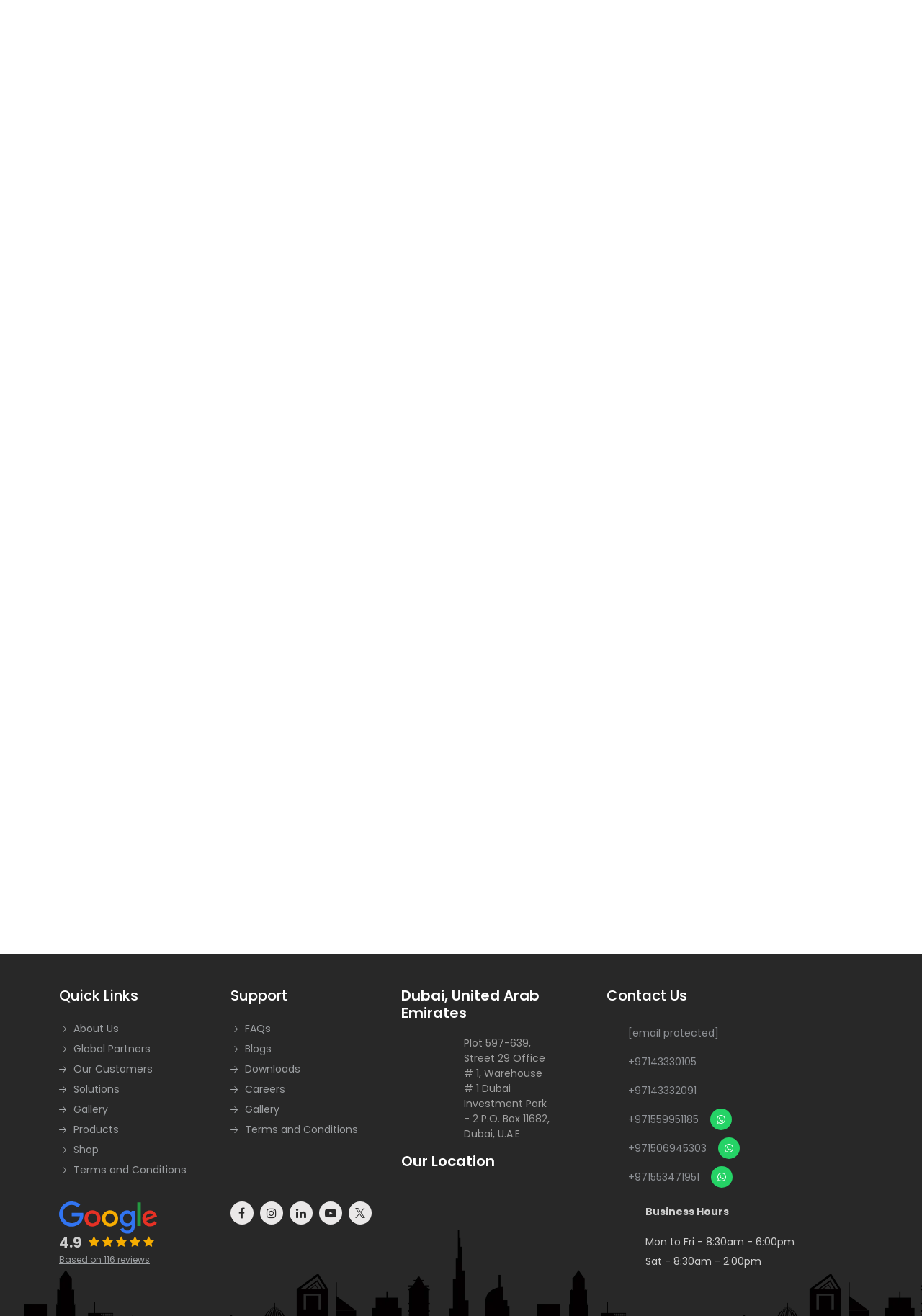Please identify the bounding box coordinates of the element that needs to be clicked to execute the following command: "Click on the 'Electronic Totalizer' cell". Provide the bounding box using four float numbers between 0 and 1, formatted as [left, top, right, bottom].

[0.079, 0.003, 0.513, 0.022]